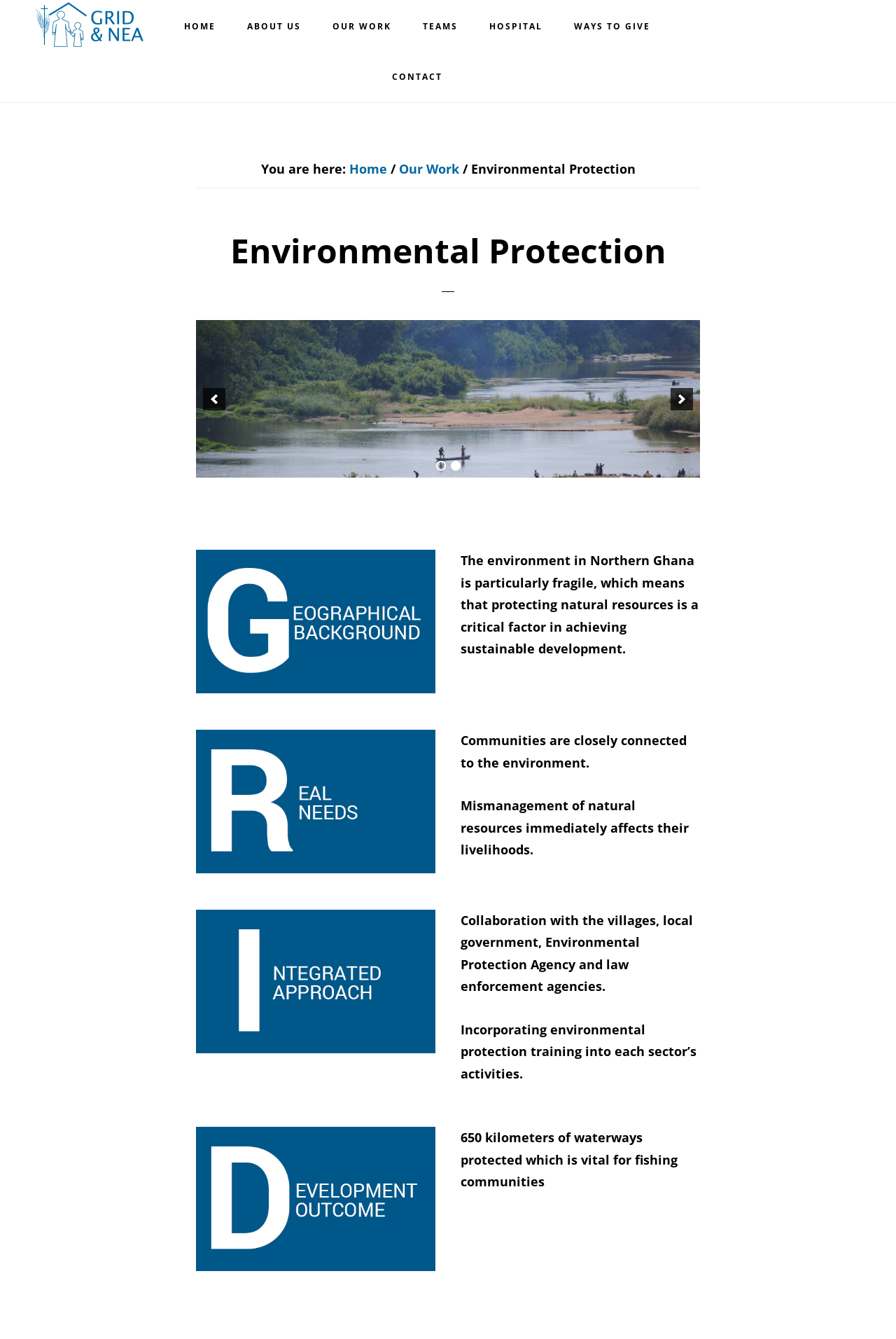What is the main navigation menu?
Based on the screenshot, answer the question with a single word or phrase.

HOME, ABOUT US, OUR WORK, TEAMS, HOSPITAL, WAYS TO GIVE, CONTACT